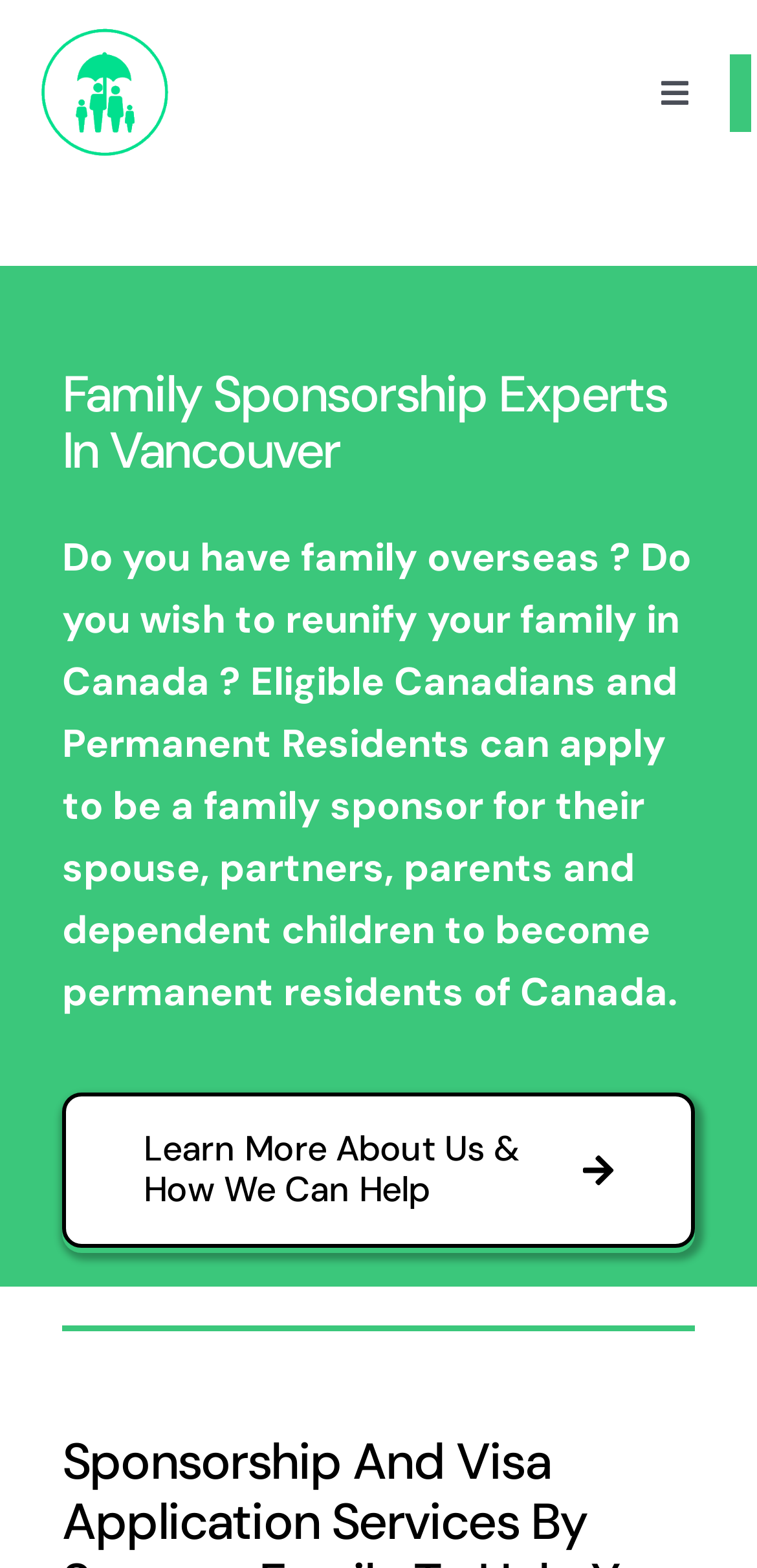Answer this question using a single word or a brief phrase:
What can I do if I want to learn more about the website's services?

Click on 'Learn More About Us & How We Can Help'